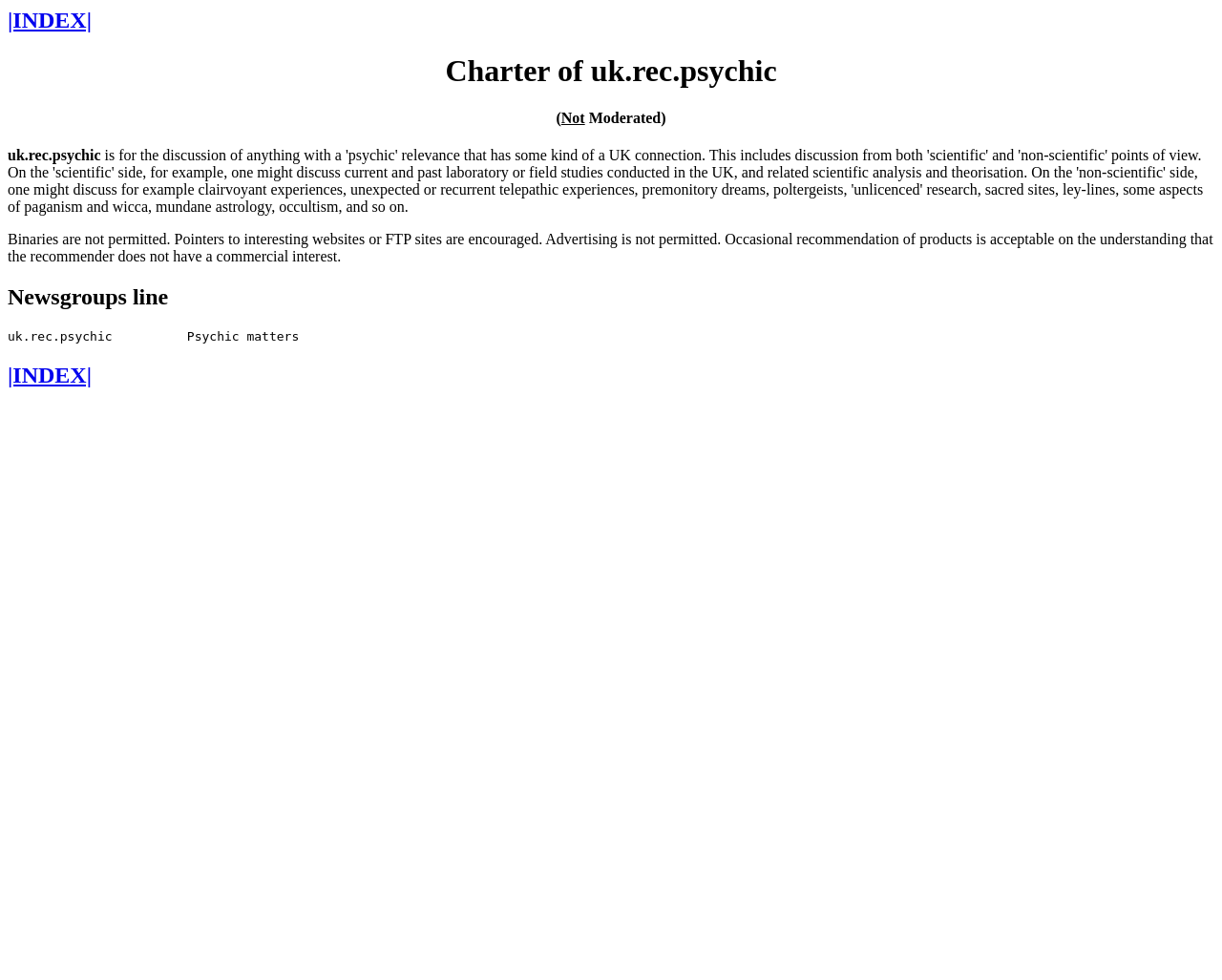What is the status of this newsgroup?
Based on the image, give a one-word or short phrase answer.

Not Moderated